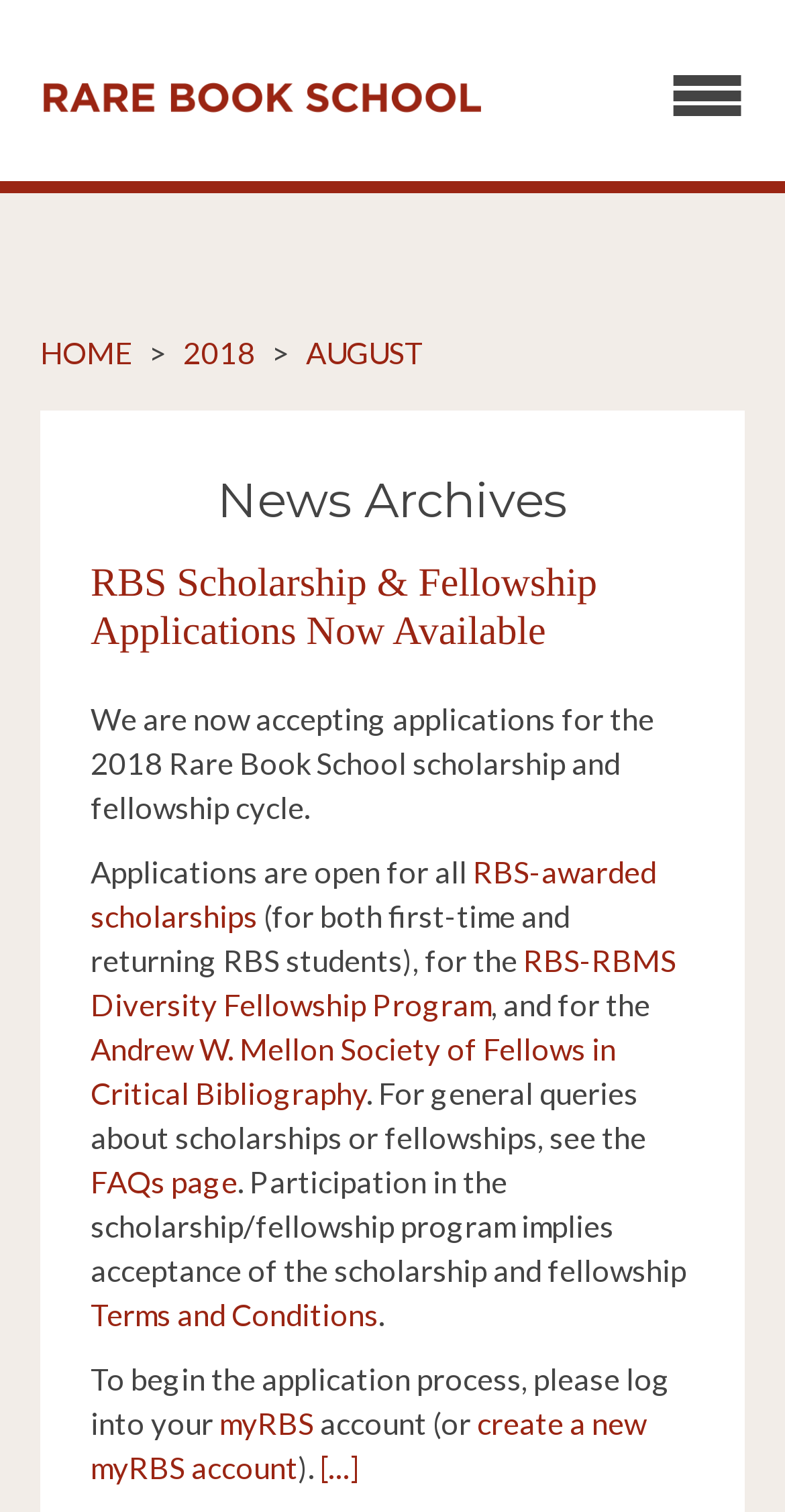Generate an in-depth caption that captures all aspects of the webpage.

The webpage is about Rare Book School, specifically the August 2018 news archives. At the top, there is a horizontal navigation bar with links to "Rare Book School", "HOME", and "2018" and "AUGUST" on the right side. Below the navigation bar, there is a heading "News Archives" followed by a news article titled "RBS Scholarship & Fellowship Applications Now Available". 

The news article is divided into several paragraphs. The first paragraph announces that applications for the 2018 Rare Book School scholarship and fellowship cycle are now open. The second paragraph provides more details about the available scholarships and fellowships, including links to "RBS-awarded scholarships", "RBS-RBMS Diversity Fellowship Program", and "Andrew W. Mellon Society of Fellows in Critical Bibliography". 

The third paragraph provides information about general queries and FAQs, with a link to the "FAQs page". The fourth paragraph explains the terms and conditions of the scholarship and fellowship program, with a link to the "Terms and Conditions" page. 

At the bottom of the page, there is a call to action to begin the application process by logging into the "myRBS" account, with a link to create a new account if needed. There is also a link to "[…]" at the very bottom of the page.